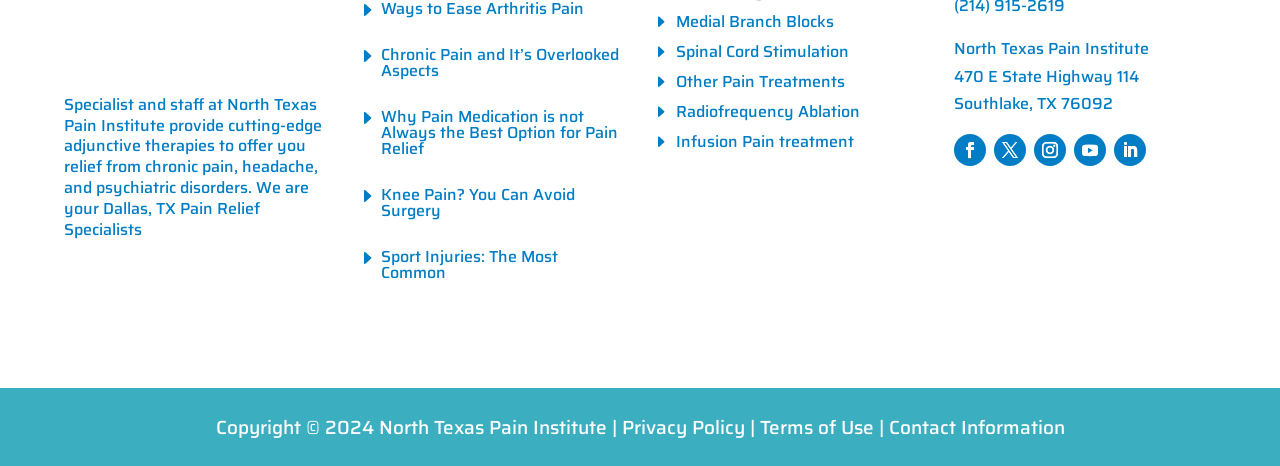Indicate the bounding box coordinates of the clickable region to achieve the following instruction: "Learn about chronic pain and its overlooked aspects."

[0.297, 0.091, 0.483, 0.179]